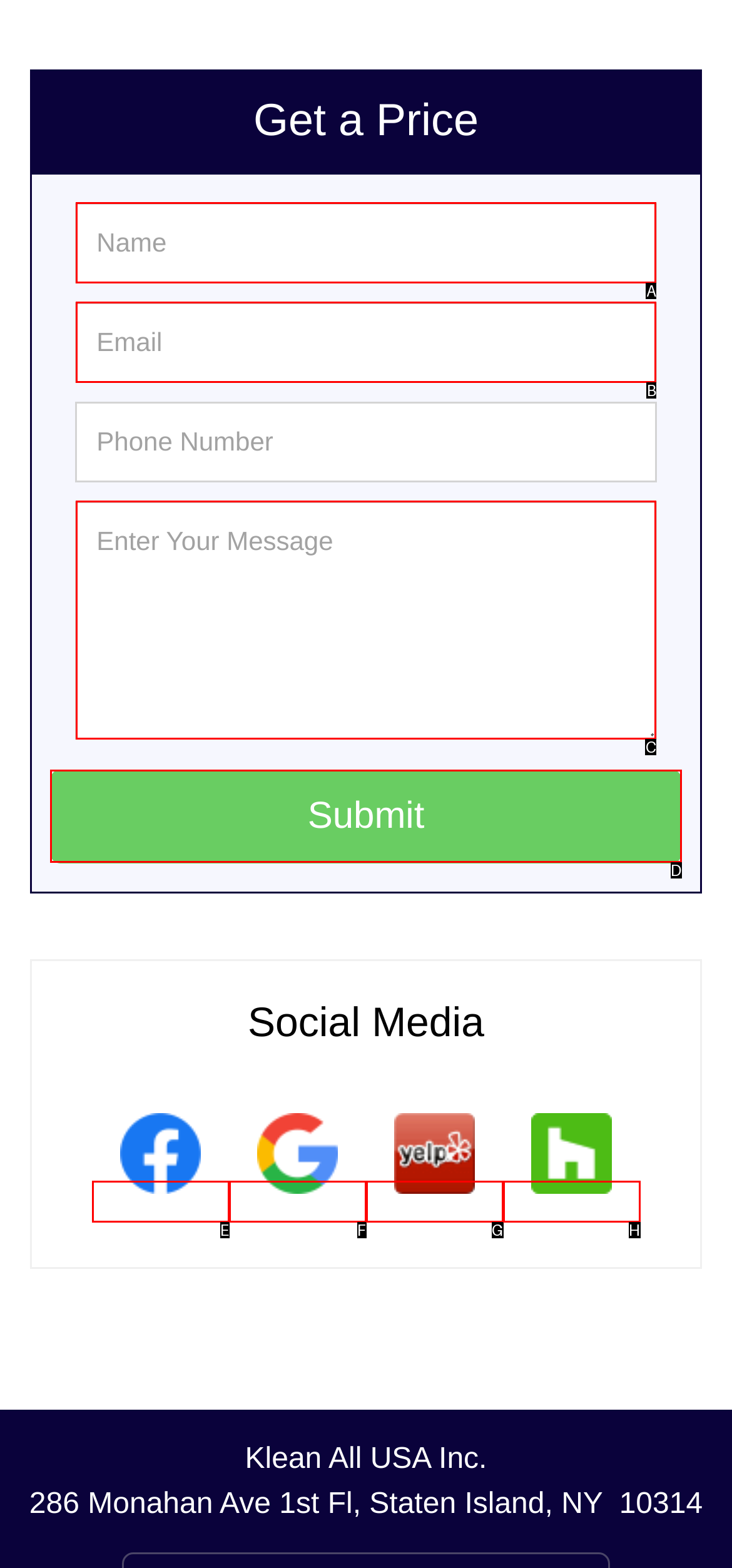Specify the letter of the UI element that should be clicked to achieve the following: Click the Submit button
Provide the corresponding letter from the choices given.

D